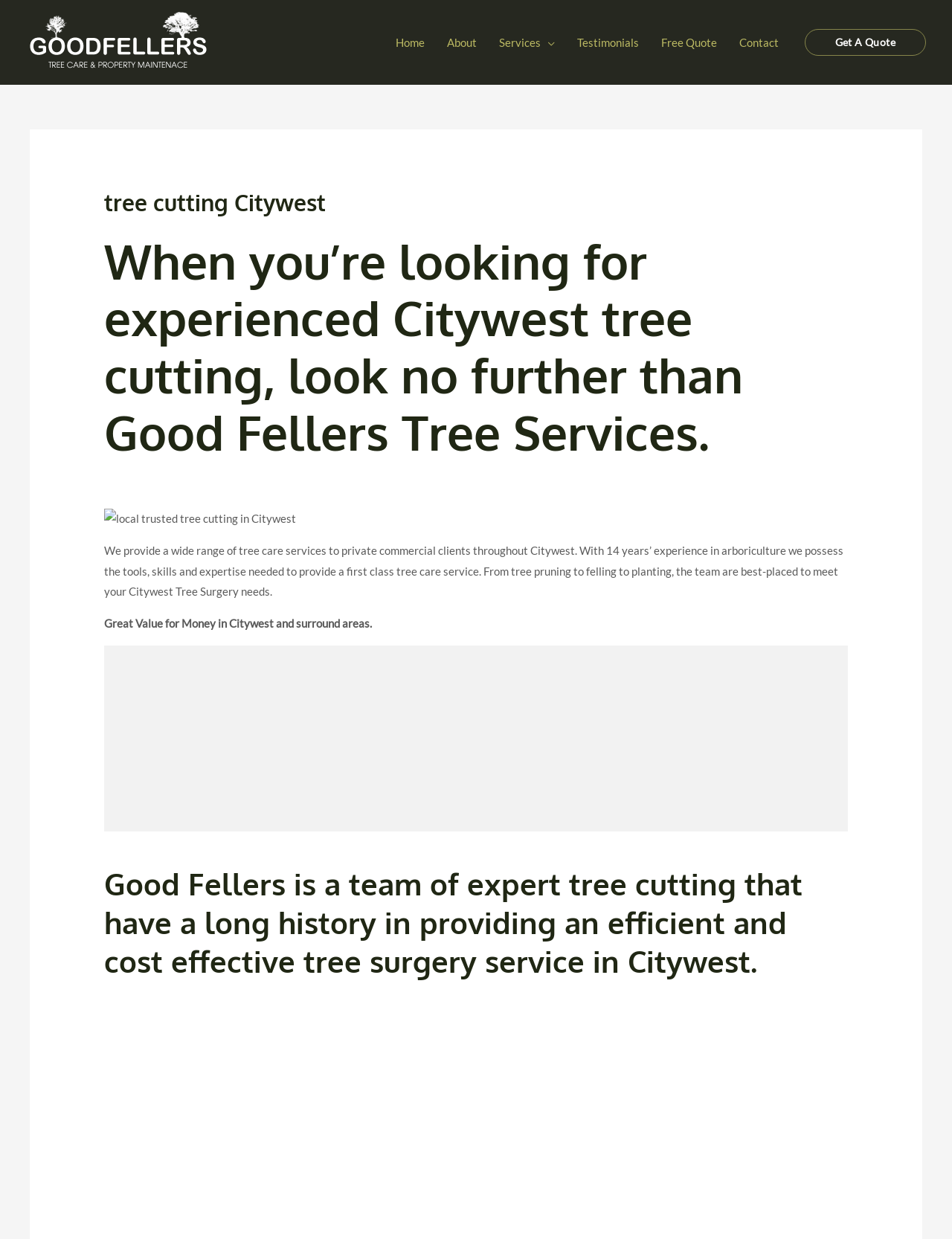What is the purpose of the 'Get A Quote' link?
By examining the image, provide a one-word or phrase answer.

To get a quote